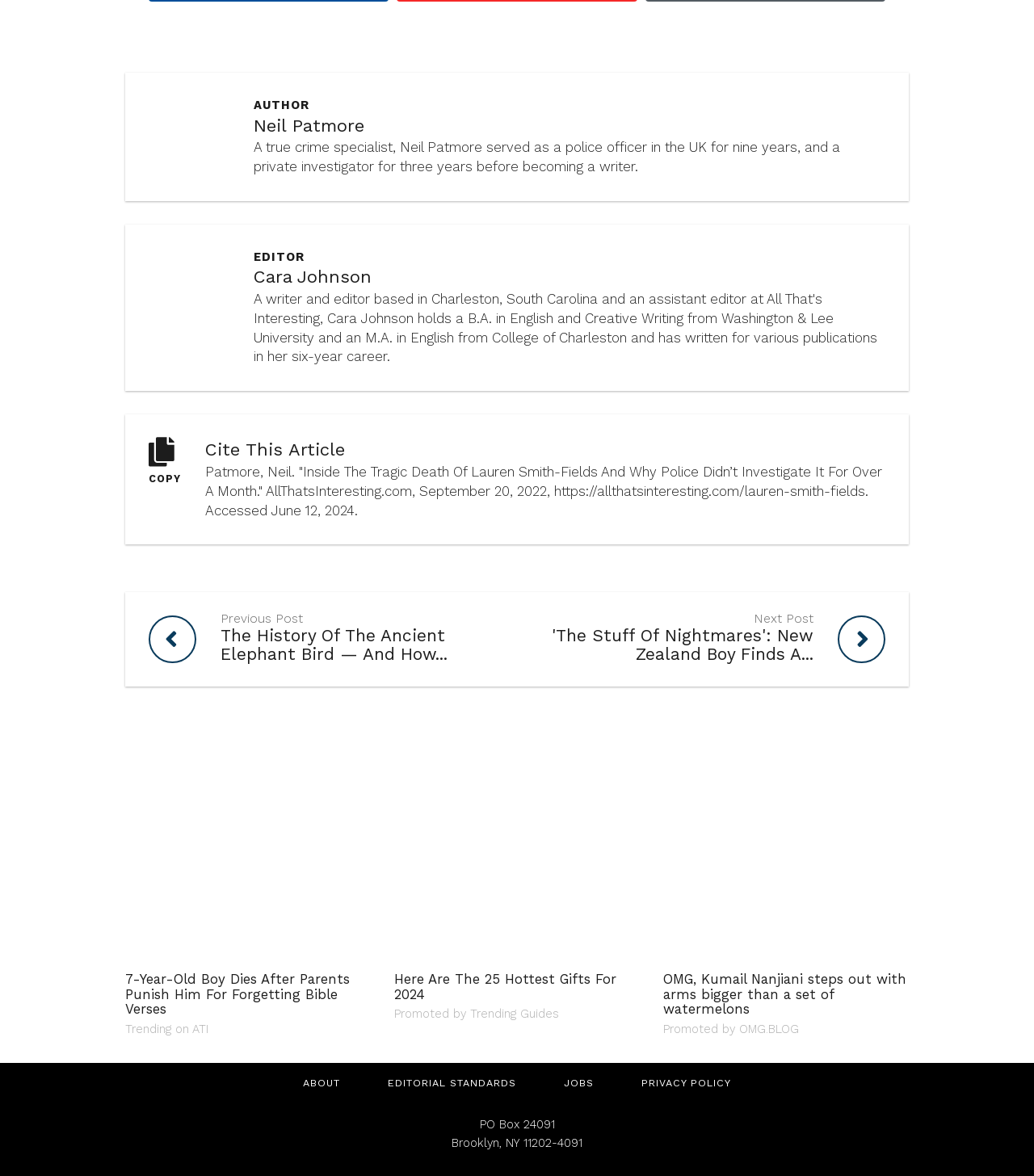Extract the bounding box coordinates for the UI element described as: "About".

[0.27, 0.904, 0.352, 0.938]